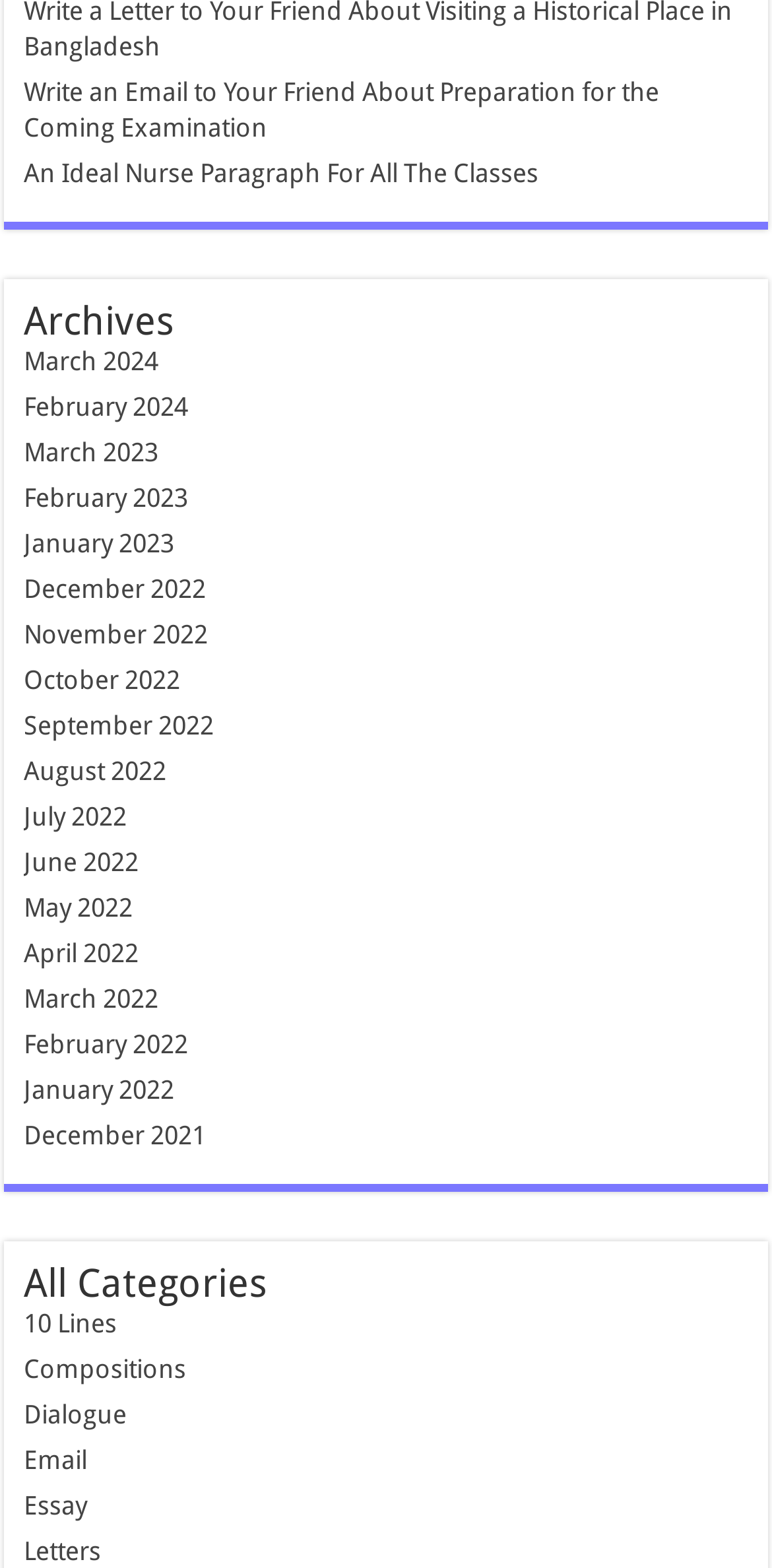Provide your answer to the question using just one word or phrase: How many categories are there?

7